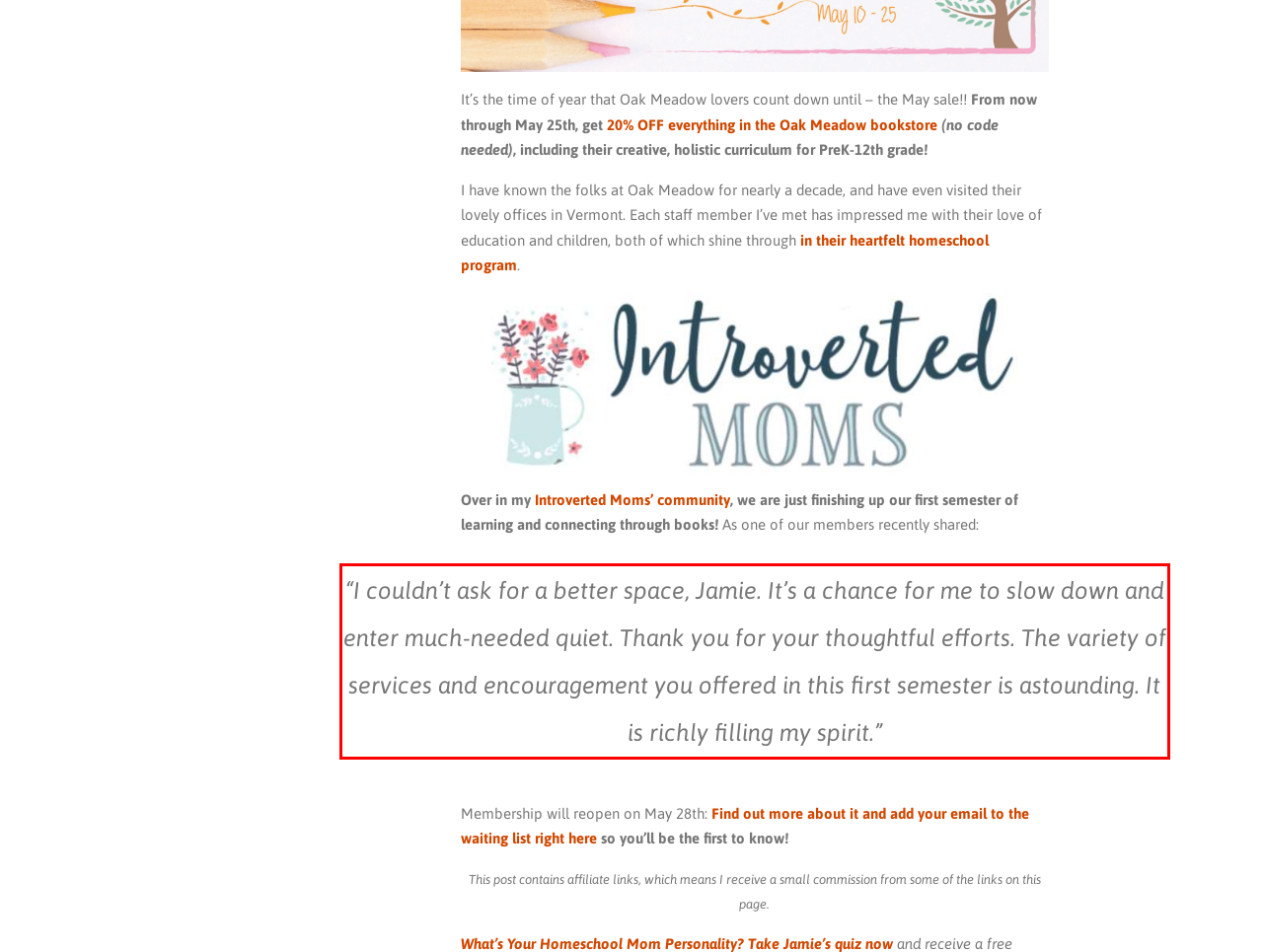Using the provided screenshot of a webpage, recognize and generate the text found within the red rectangle bounding box.

“I couldn’t ask for a better space, Jamie. It’s a chance for me to slow down and enter much-needed quiet. Thank you for your thoughtful efforts. The variety of services and encouragement you offered in this first semester is astounding. It is richly filling my spirit.”